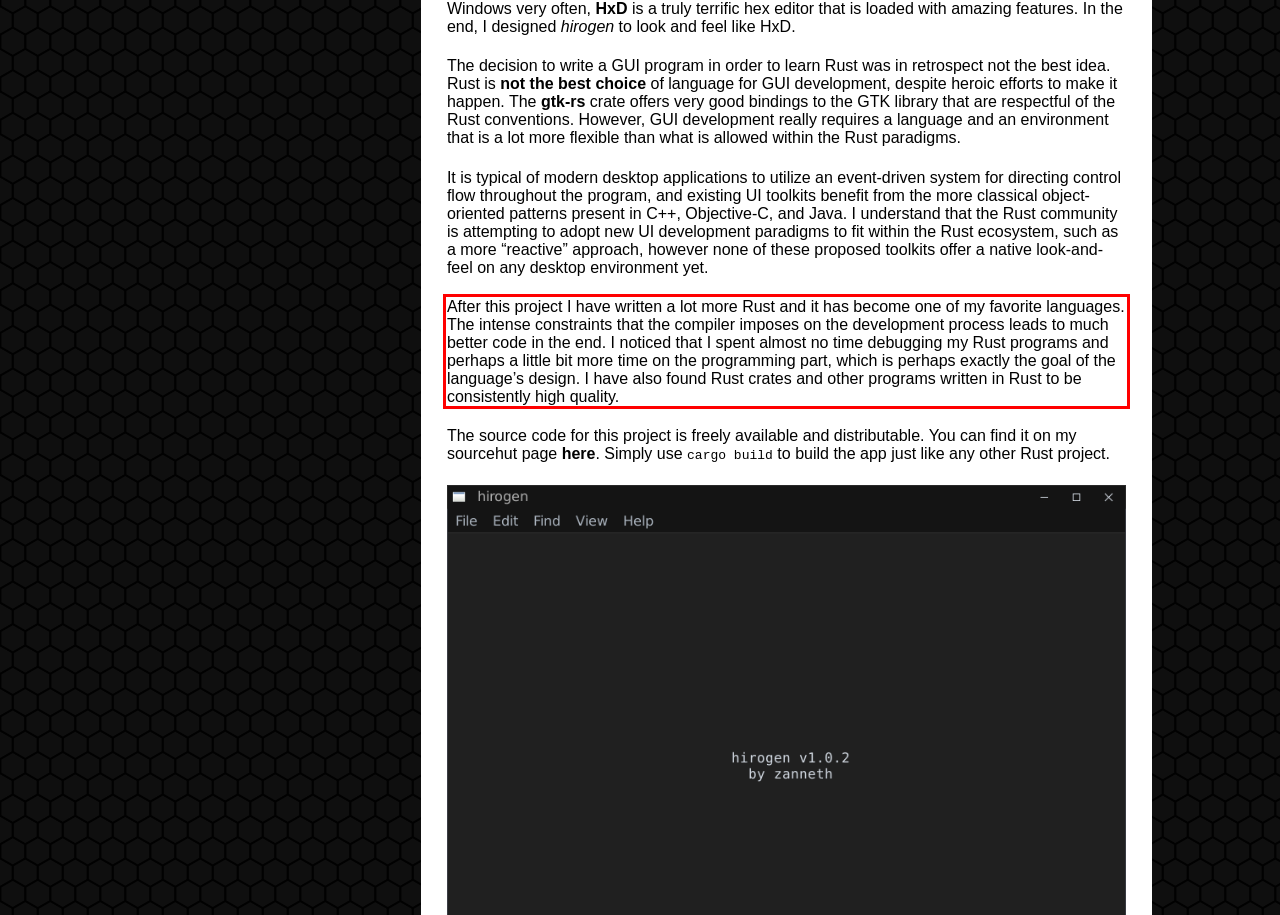Please examine the webpage screenshot containing a red bounding box and use OCR to recognize and output the text inside the red bounding box.

After this project I have written a lot more Rust and it has become one of my favorite languages. The intense constraints that the compiler imposes on the development process leads to much better code in the end. I noticed that I spent almost no time debugging my Rust programs and perhaps a little bit more time on the programming part, which is perhaps exactly the goal of the language’s design. I have also found Rust crates and other programs written in Rust to be consistently high quality.